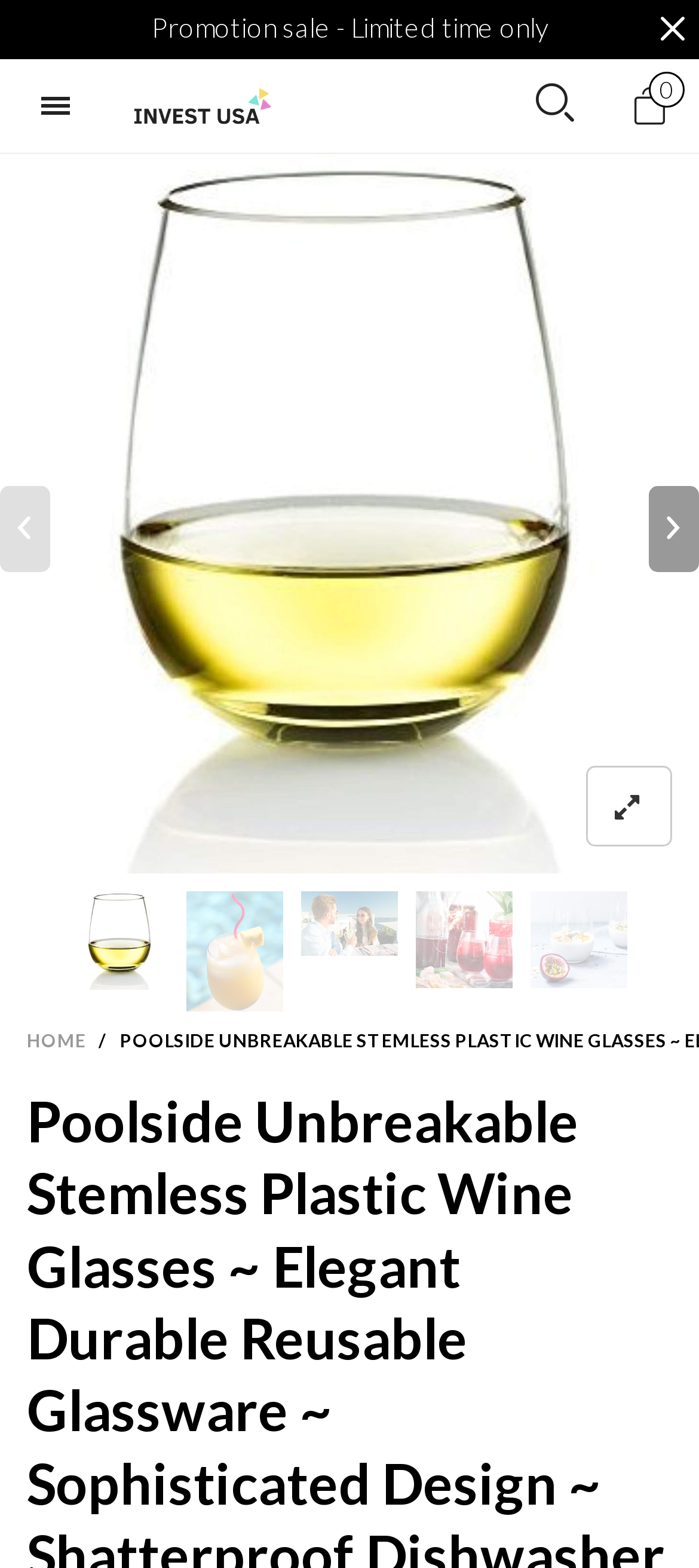Determine the bounding box coordinates of the clickable element necessary to fulfill the instruction: "View the product image". Provide the coordinates as four float numbers within the 0 to 1 range, i.e., [left, top, right, bottom].

[0.172, 0.055, 0.403, 0.08]